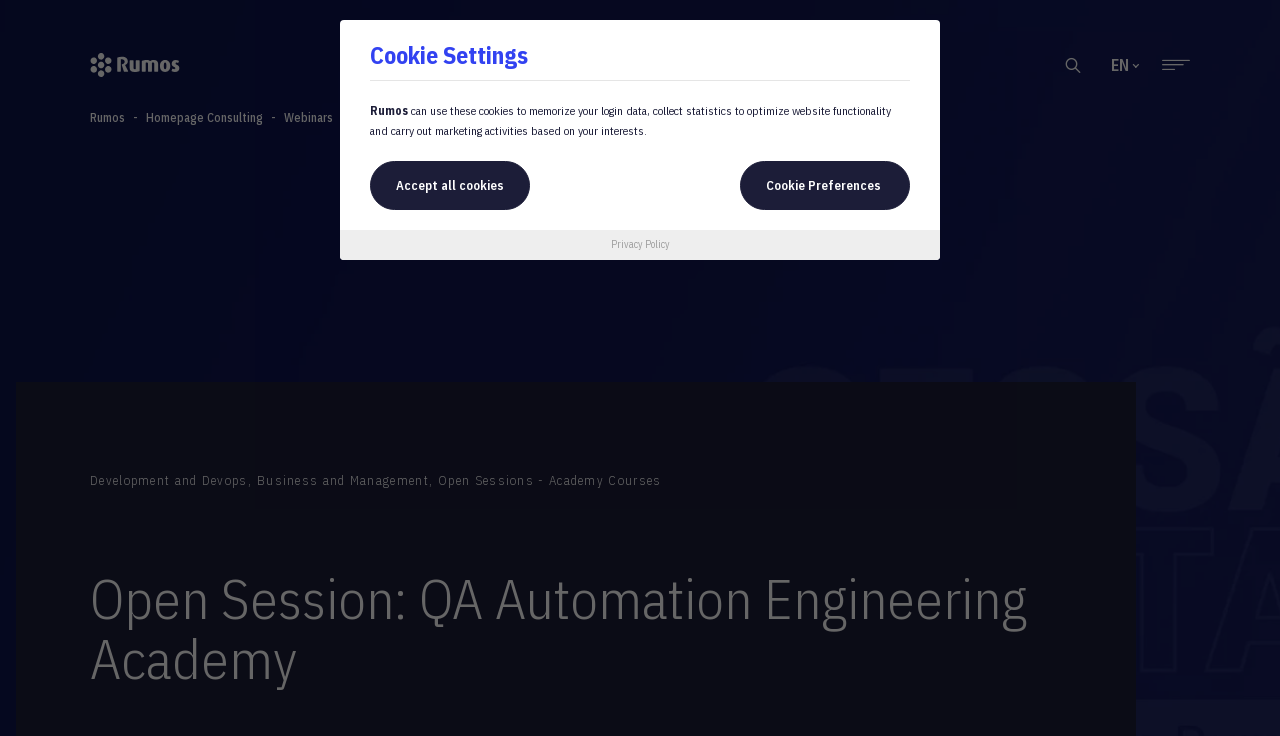Refer to the image and offer a detailed explanation in response to the question: What is the purpose of the cookie settings?

The cookie settings are mentioned in the static text 'Rumos can use these cookies to memorize your login data, collect statistics to optimize website functionality and carry out marketing activities based on your interests.' located at the top of the webpage.